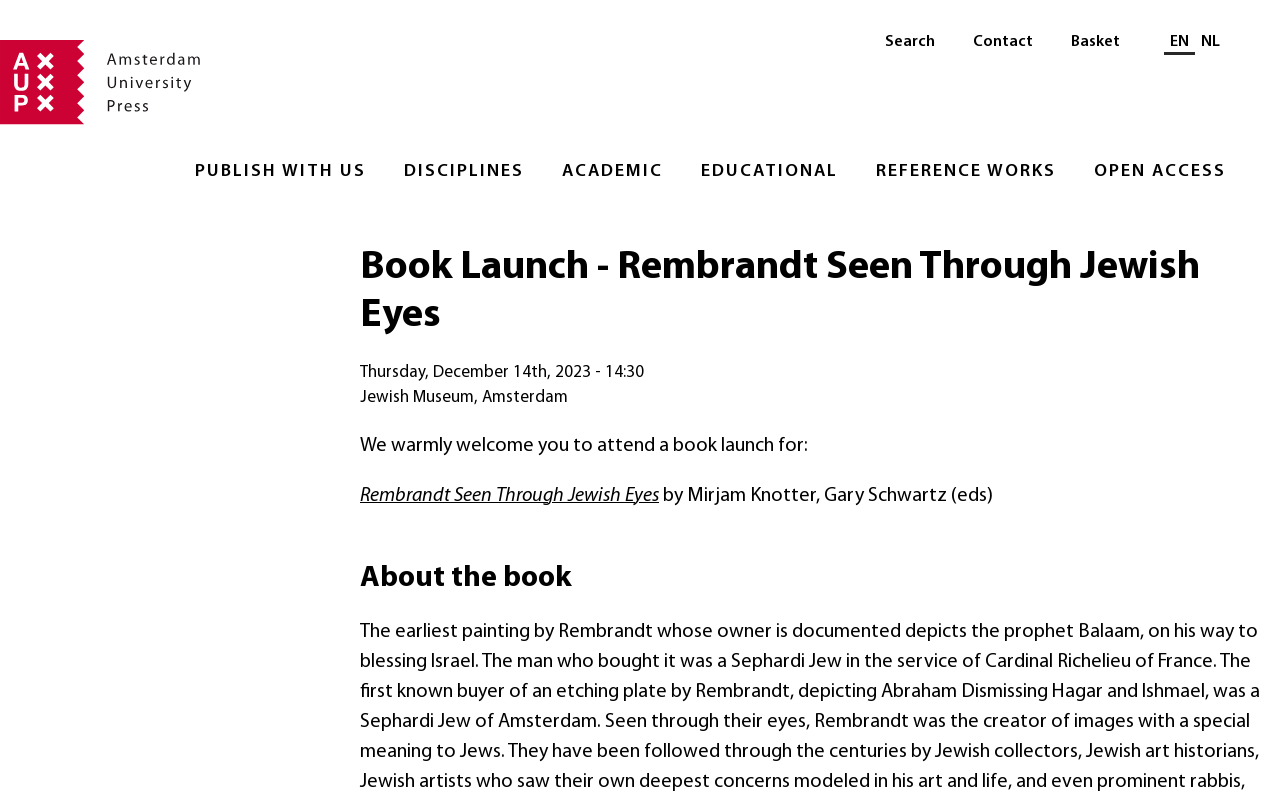Please provide a one-word or phrase answer to the question: 
What is the event date?

Thursday, December 14th, 2023